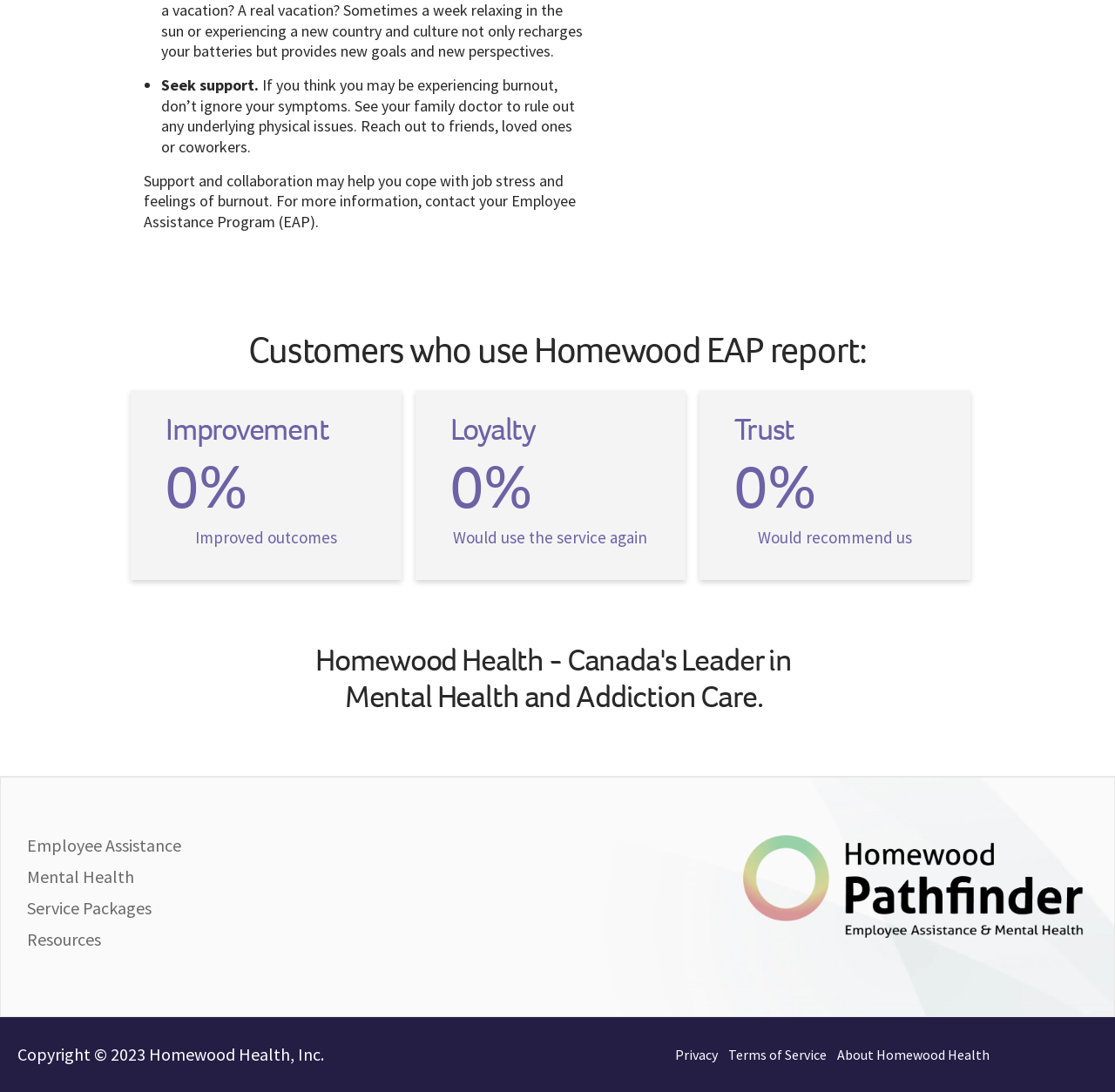What services are offered?
Examine the webpage screenshot and provide an in-depth answer to the question.

The services offered by the company can be found in the buttons located in the footer section of the page, which are 'Employee Assistance', 'Mental Health', 'Service Packages', and 'Resources'.